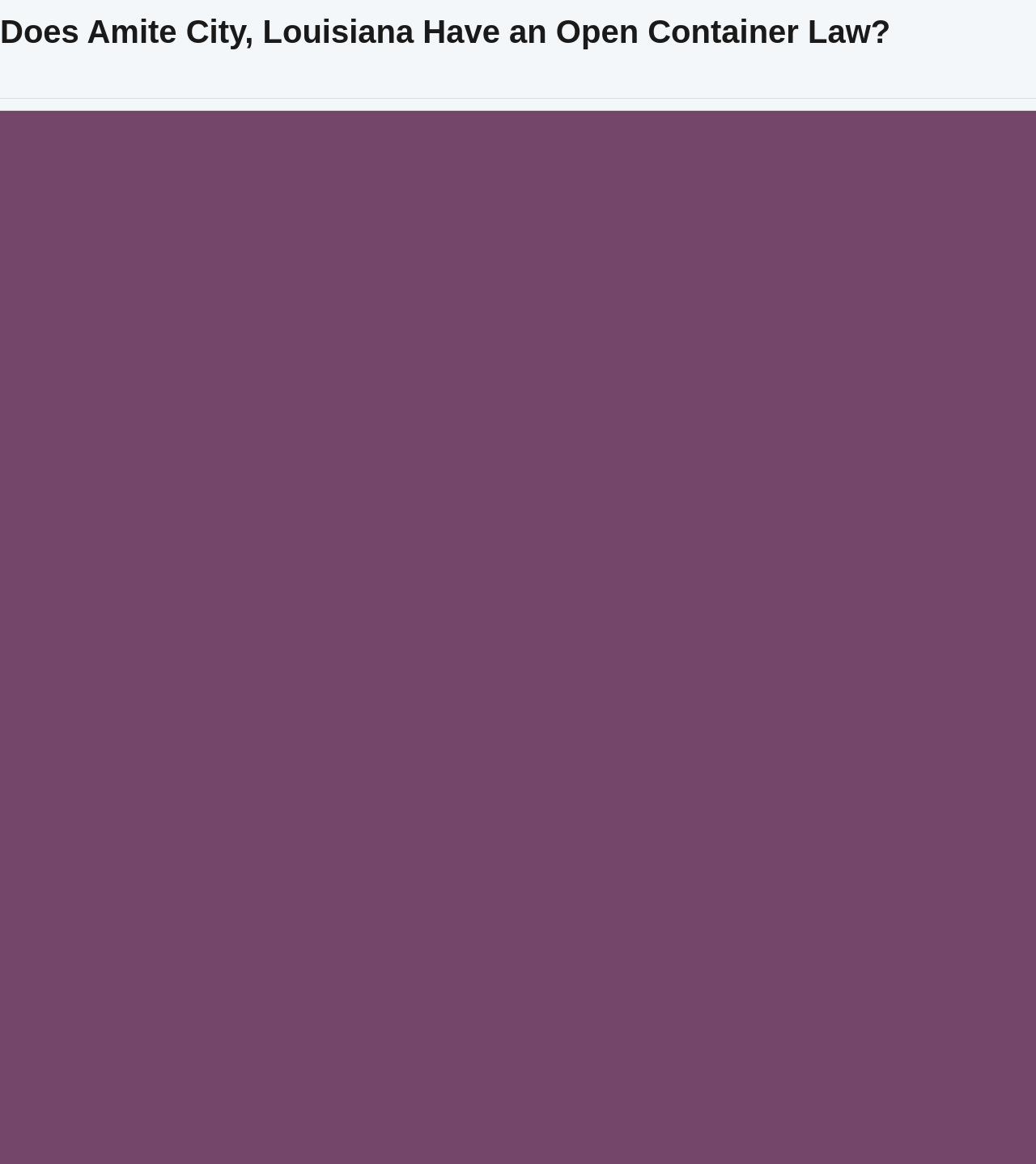Produce a meticulous description of the webpage.

This webpage is about the Law Offices of Sonja T. Castella, with a focus on open container laws in Louisiana. At the top, there is a logo and a navigation menu with links to the home page, blog, meet Sonja, areas of practice, contact us, and phone numbers. Below the navigation menu, there is a header section with a heading "Tag: open container" and a subheading "Does Amite City, Louisiana Have an Open Container Law?".

The main content of the page is an article discussing Louisiana's open container law, including its definition, exceptions, and penalties. The article is divided into sections with headings, and includes links to related resources and statutes. There are also several paragraphs of text explaining the law in detail.

On the right side of the page, there is a search bar and a section titled "Recent Posts" with links to other articles on the website. Below that, there is a section titled "Recent Comments" with links to comments on other articles.

At the bottom of the page, there is a footer section with links to various categories, including criminal law, DUI, DWI, and Louisiana law. There are also links to social media profiles and a contact form.